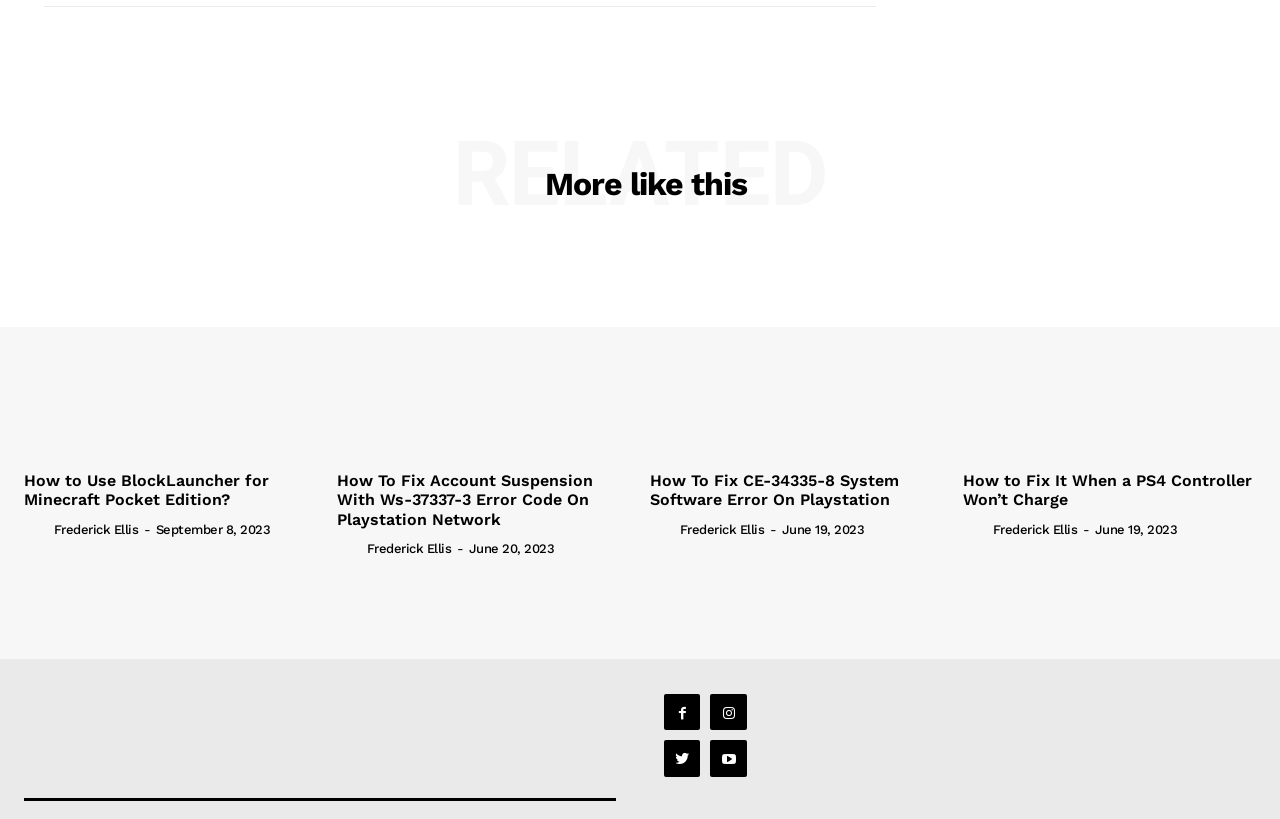Please specify the bounding box coordinates of the area that should be clicked to accomplish the following instruction: "Click on 'How to Use BlockLauncher for Minecraft Pocket Edition?'". The coordinates should consist of four float numbers between 0 and 1, i.e., [left, top, right, bottom].

[0.019, 0.305, 0.248, 0.556]